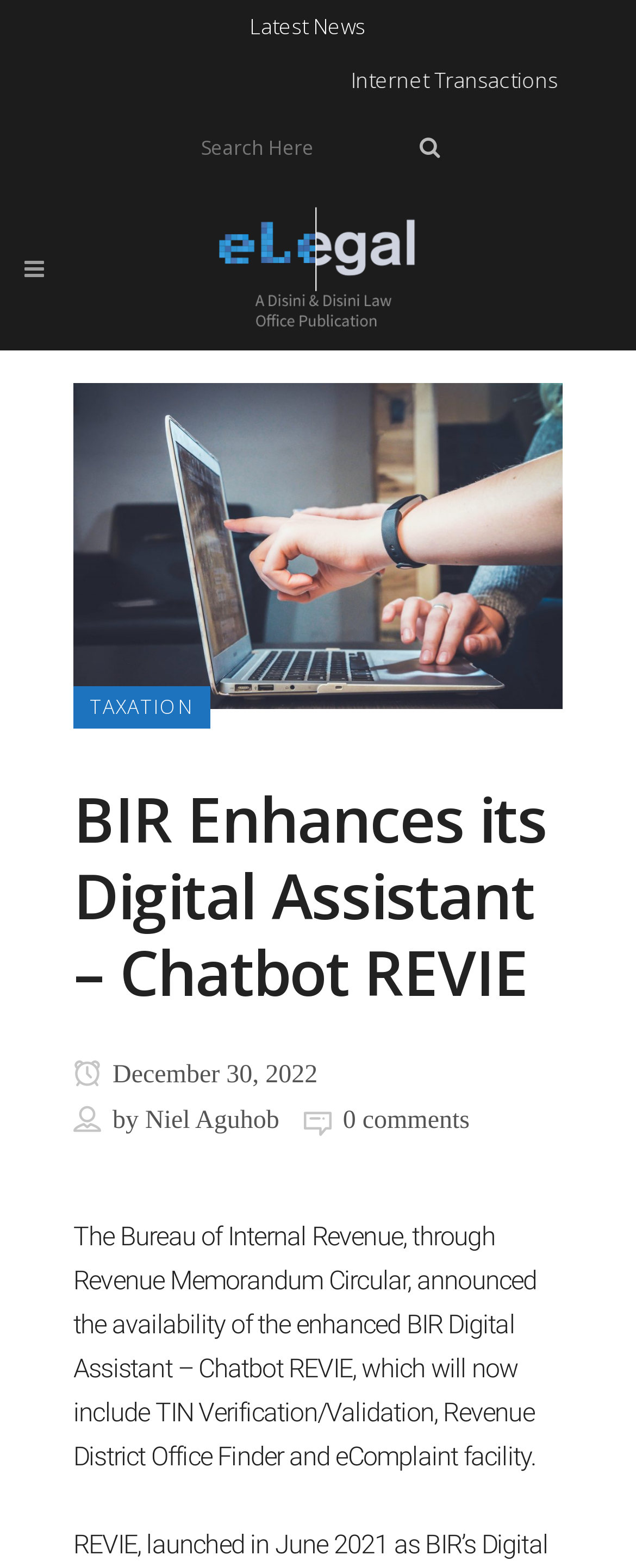Ascertain the bounding box coordinates for the UI element detailed here: "0 comments". The coordinates should be provided as [left, top, right, bottom] with each value being a float between 0 and 1.

[0.539, 0.706, 0.738, 0.724]